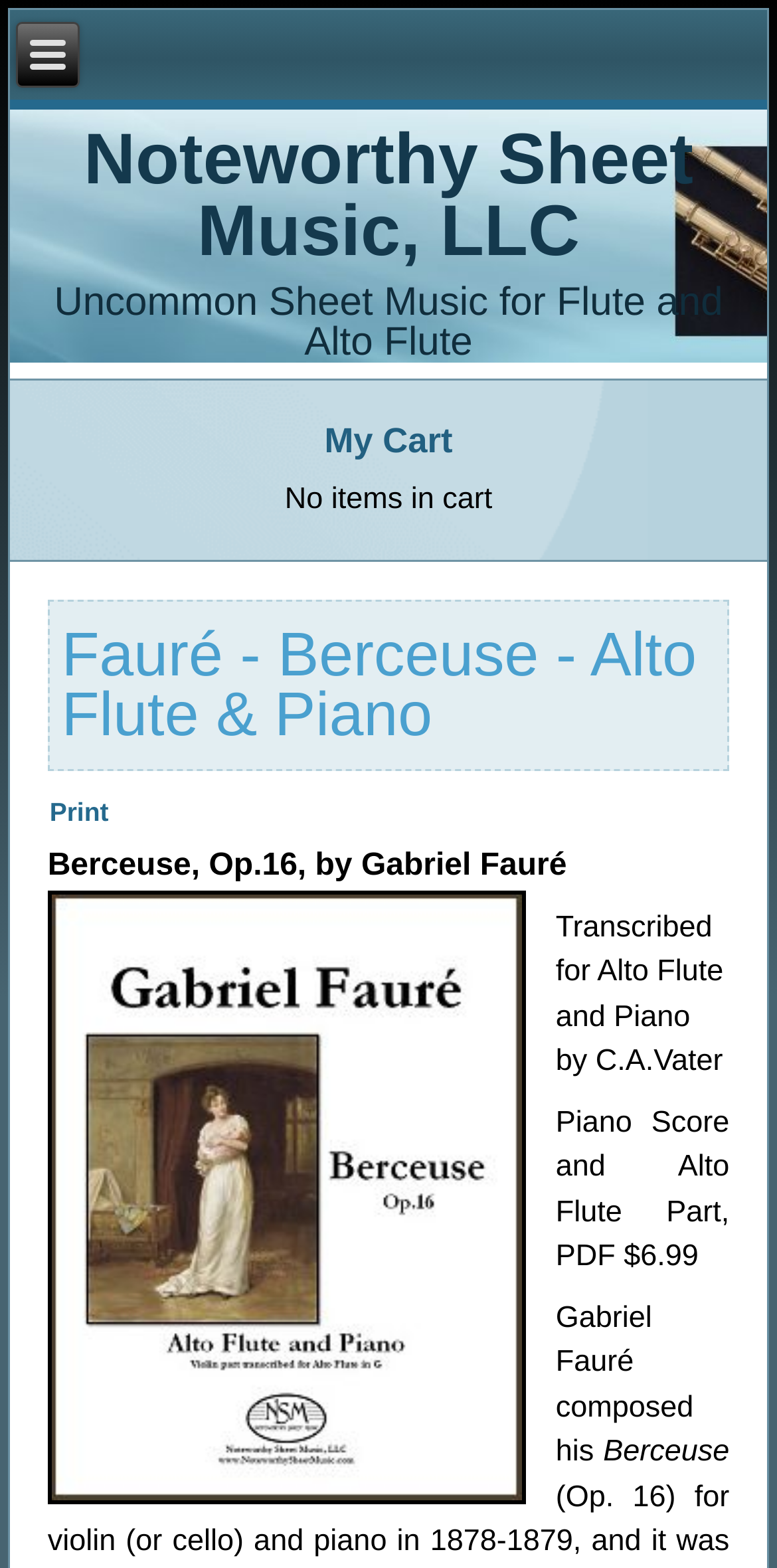Use the details in the image to answer the question thoroughly: 
What is the name of the composer?

I found the answer by looking at the text 'Berceuse, Op.16, by Gabriel Fauré' which is a description of the music piece.